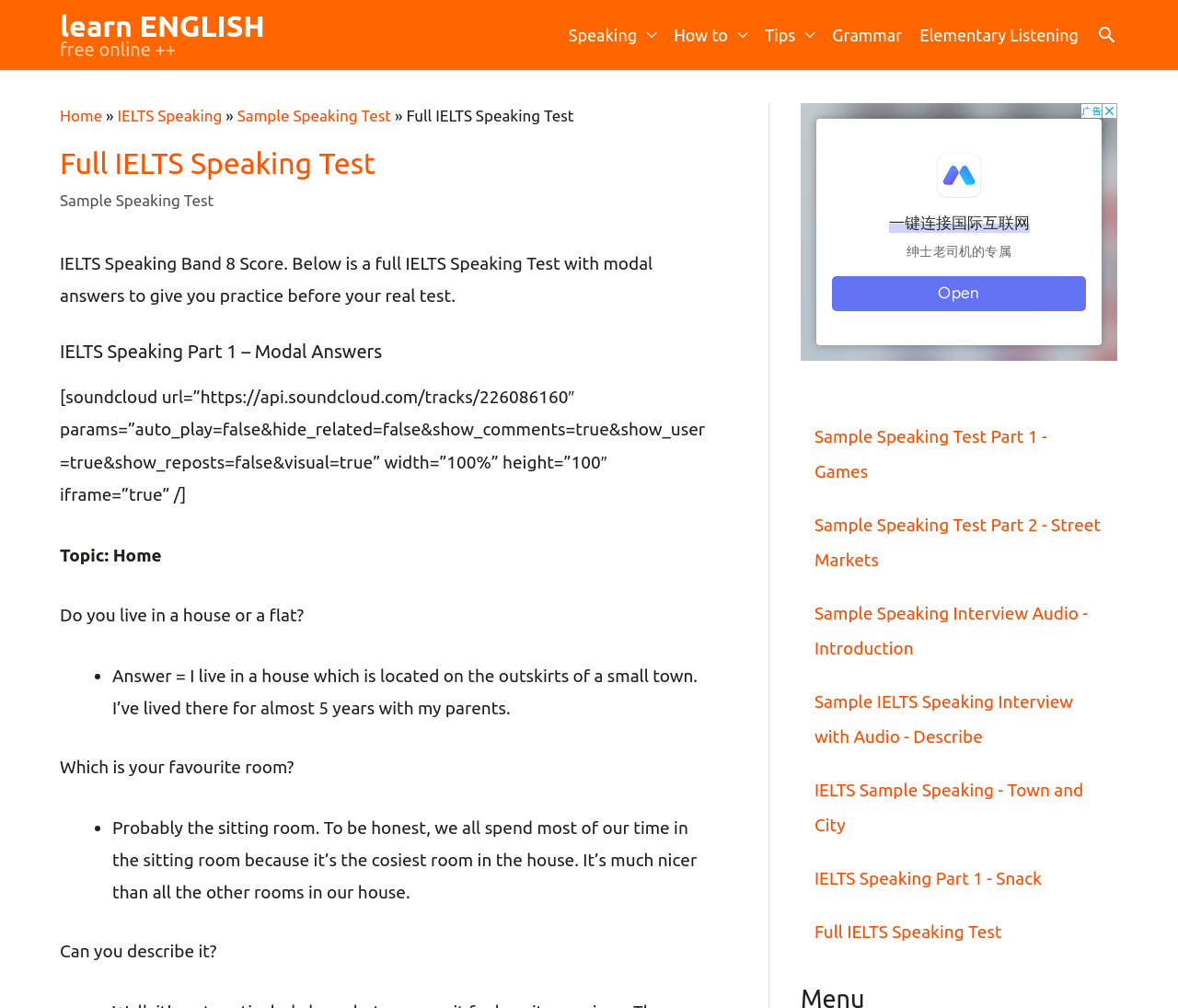Answer the question below using just one word or a short phrase: 
What is the topic of the IELTS speaking test?

Home